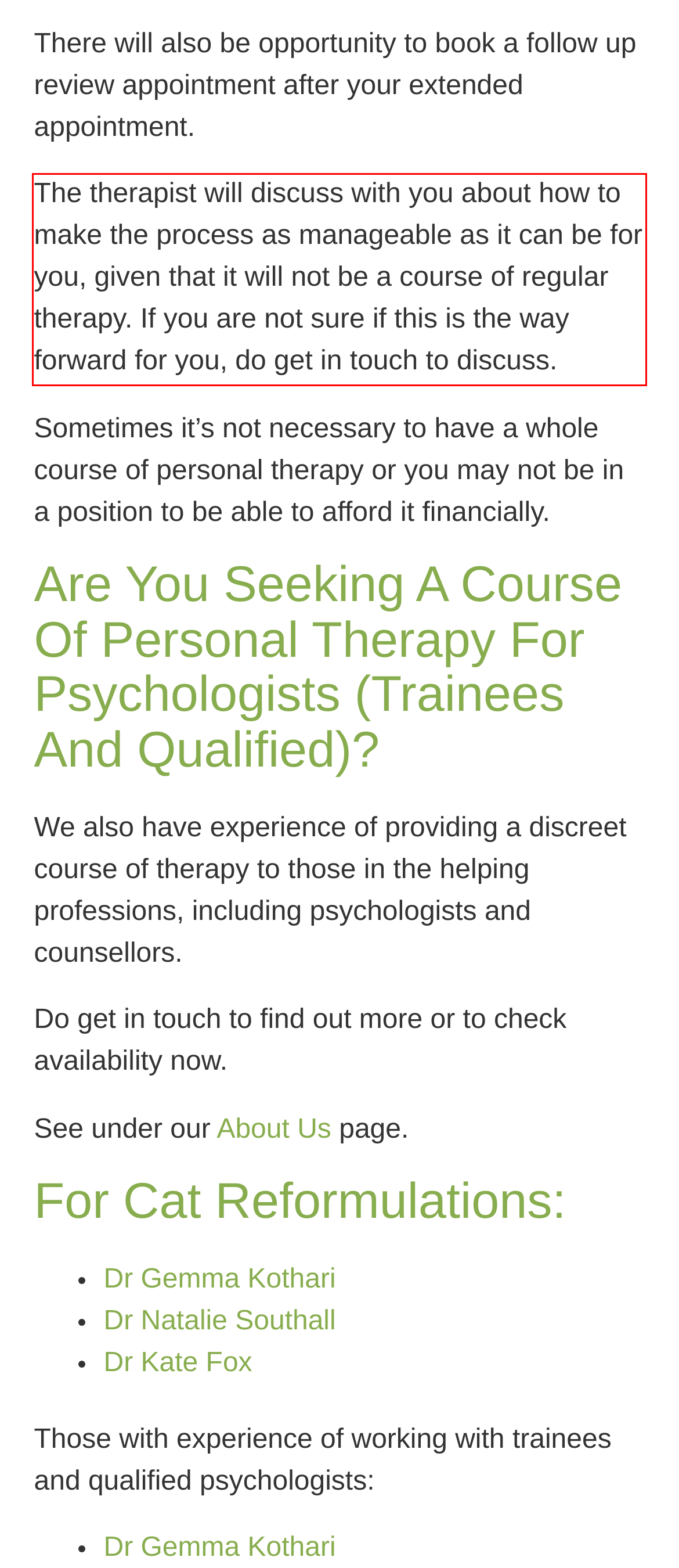You are given a screenshot with a red rectangle. Identify and extract the text within this red bounding box using OCR.

The therapist will discuss with you about how to make the process as manageable as it can be for you, given that it will not be a course of regular therapy. If you are not sure if this is the way forward for you, do get in touch to discuss.